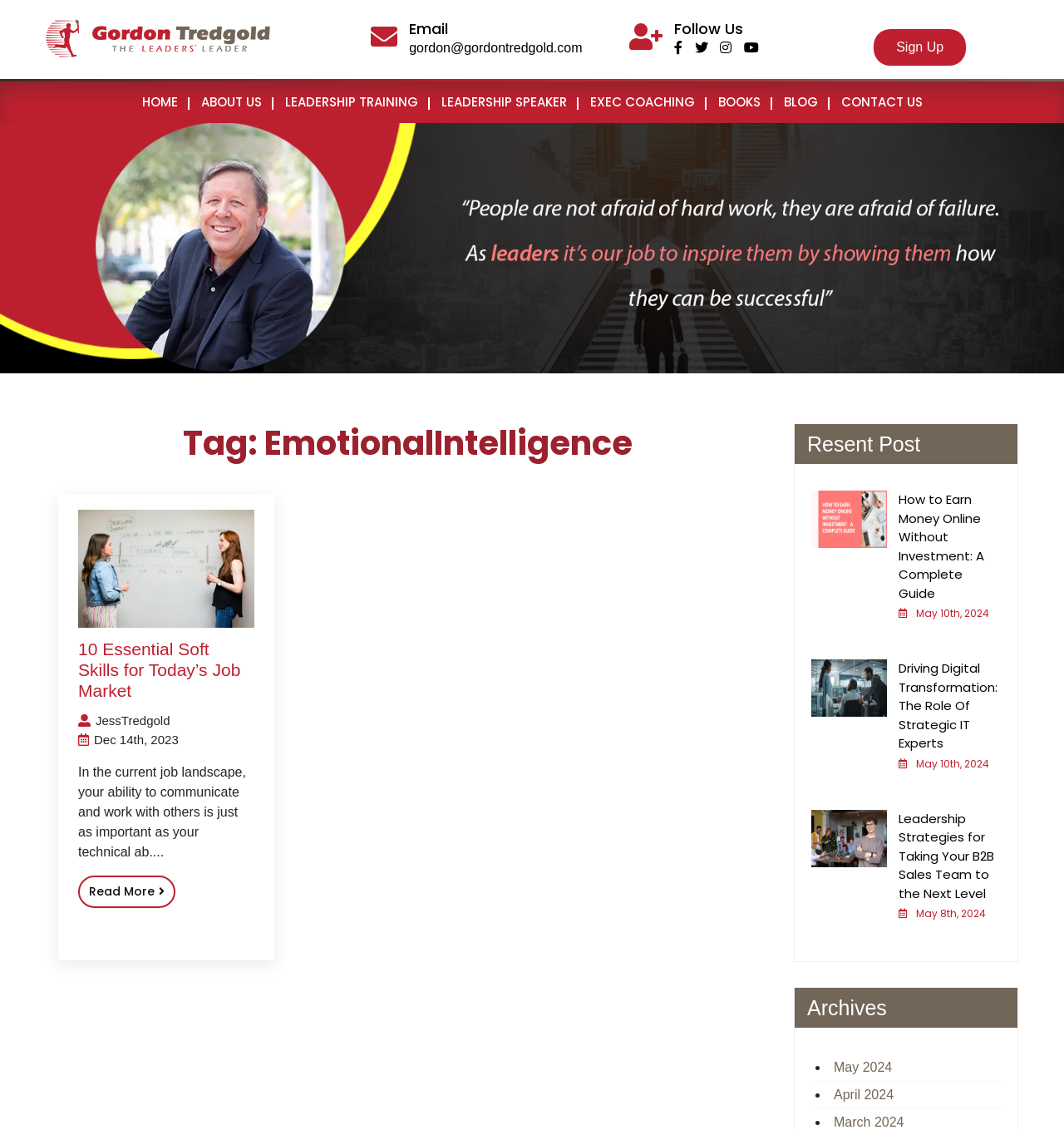Based on the image, give a detailed response to the question: How many archive links are there?

I counted the archive links by looking at the bottom right corner of the webpage, where I found three links, namely 'May 2024', 'April 2024', and 'March 2024'.